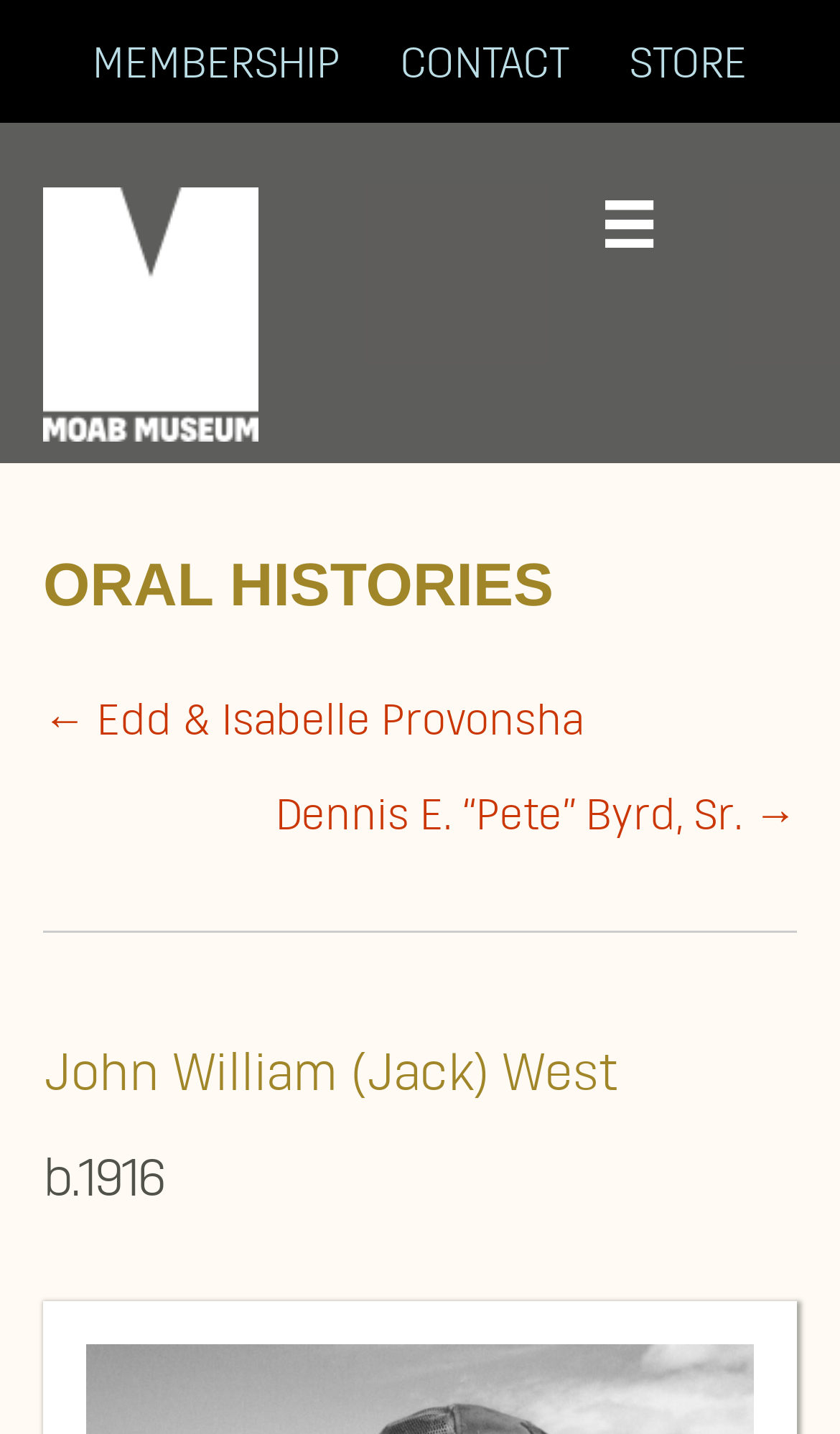How many posts are linked in the posts navigation?
Refer to the image and answer the question using a single word or phrase.

2